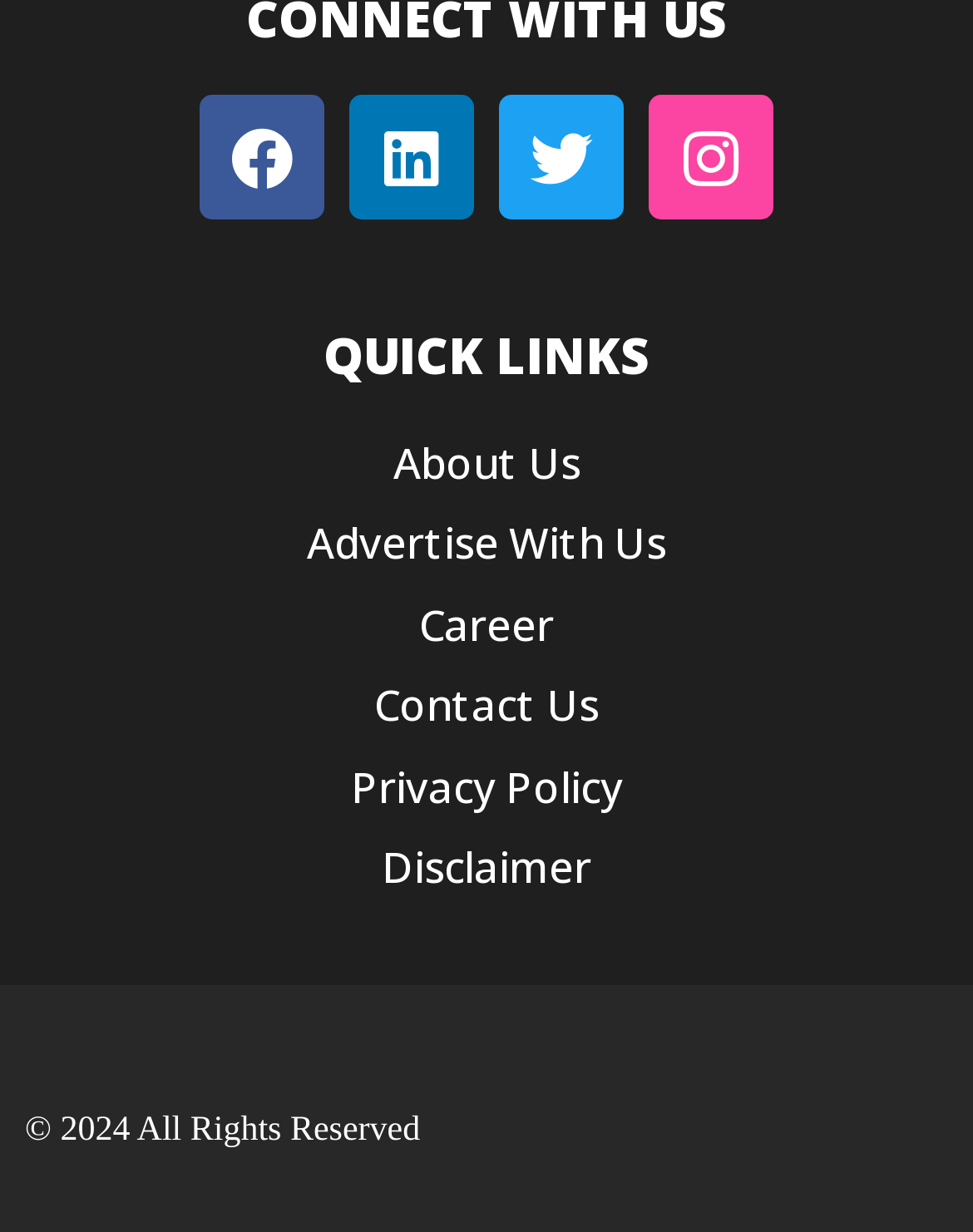Bounding box coordinates are specified in the format (top-left x, top-left y, bottom-right x, bottom-right y). All values are floating point numbers bounded between 0 and 1. Please provide the bounding box coordinate of the region this sentence describes: Advertise With Us

[0.051, 0.415, 0.949, 0.467]